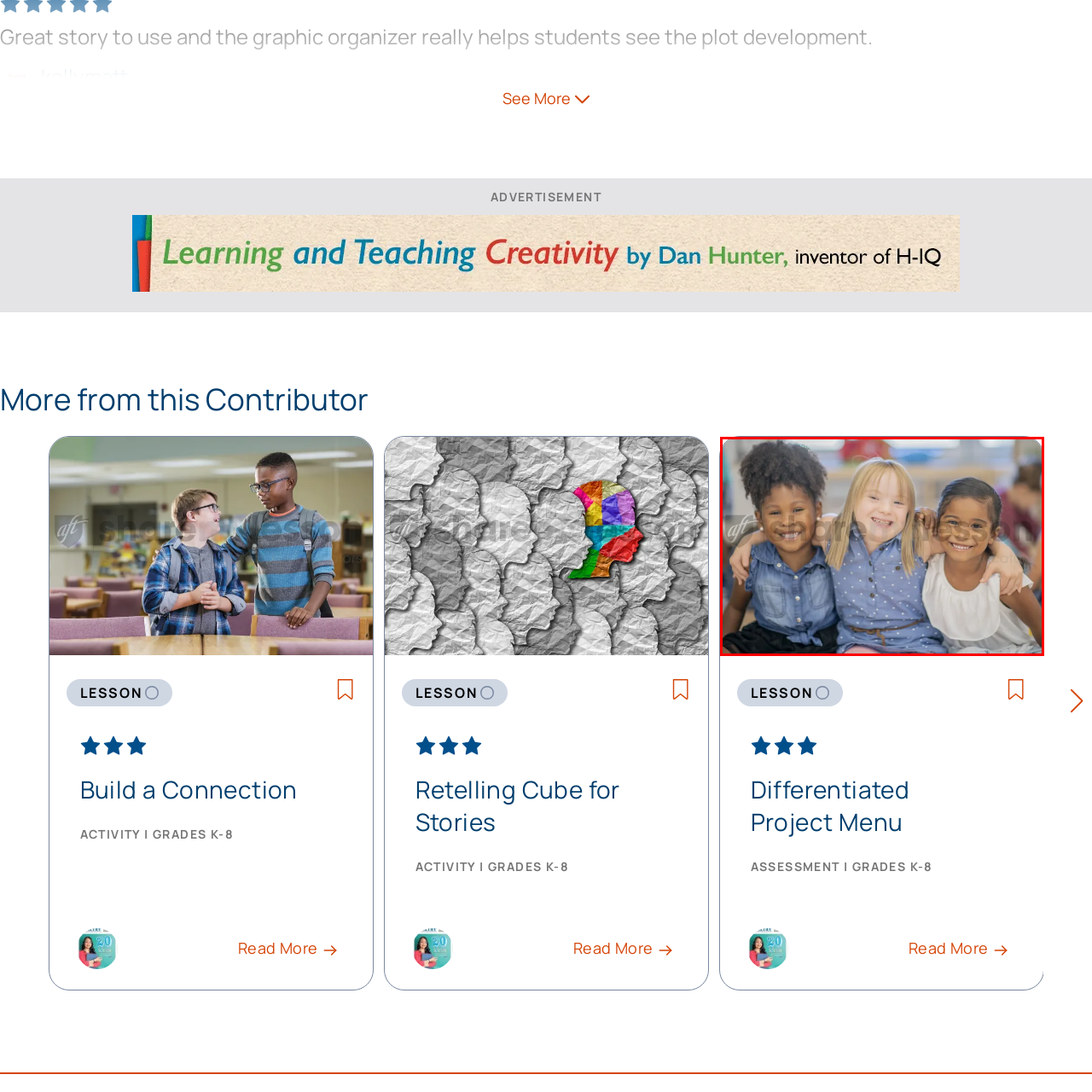Focus on the part of the image that is marked with a yellow outline and respond in detail to the following inquiry based on what you observe: 
What is the color of the shirt worn by the girl on the left?

I looked at the image and noticed that the girl on the left is wearing a denim shirt, which is a specific type of fabric and color.